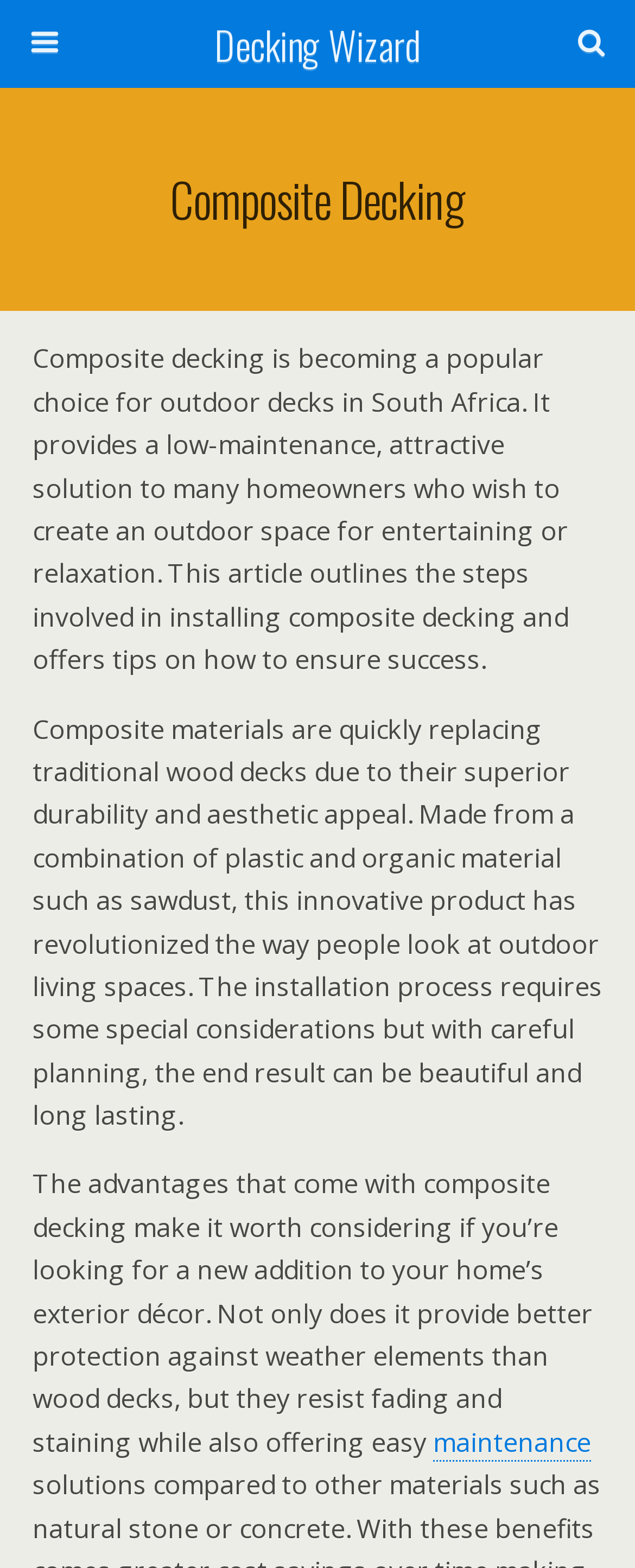What is the advantage of composite decking over wood decks? Based on the image, give a response in one word or a short phrase.

Better protection against weather